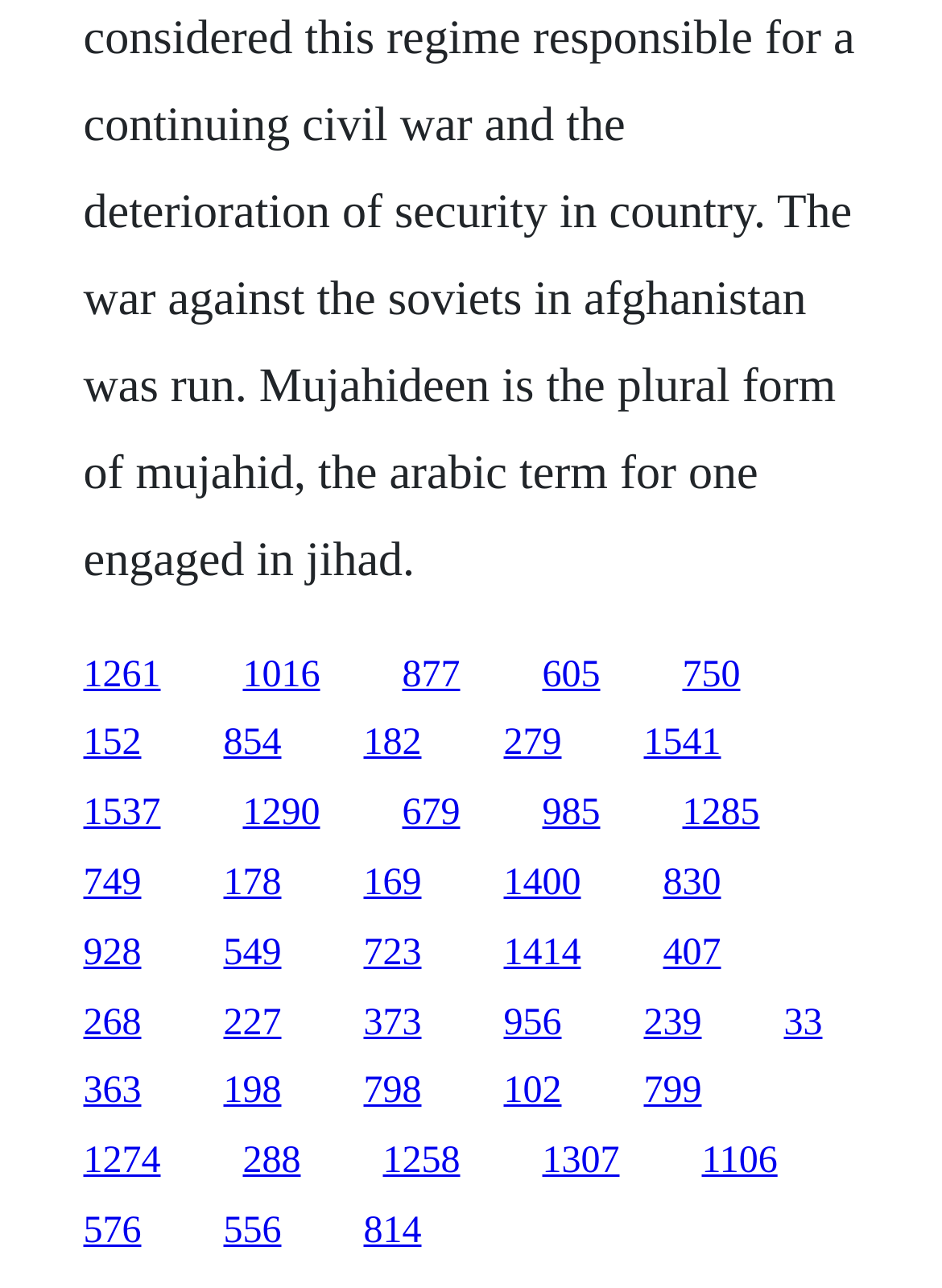Can you find the bounding box coordinates of the area I should click to execute the following instruction: "go to the last link on the first row"?

[0.724, 0.508, 0.786, 0.54]